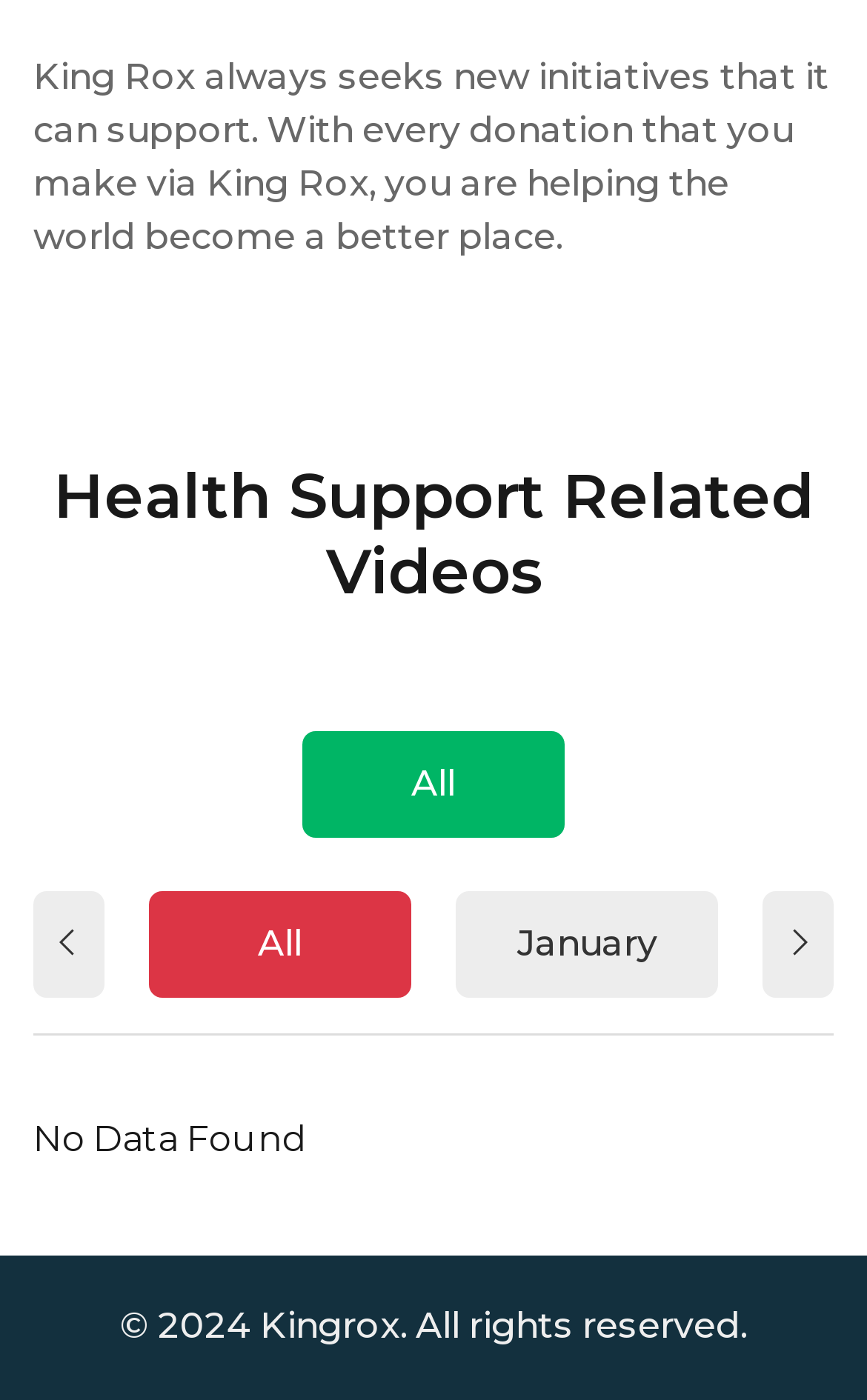What is the copyright year of Kingrox?
Answer the question with a single word or phrase derived from the image.

2024